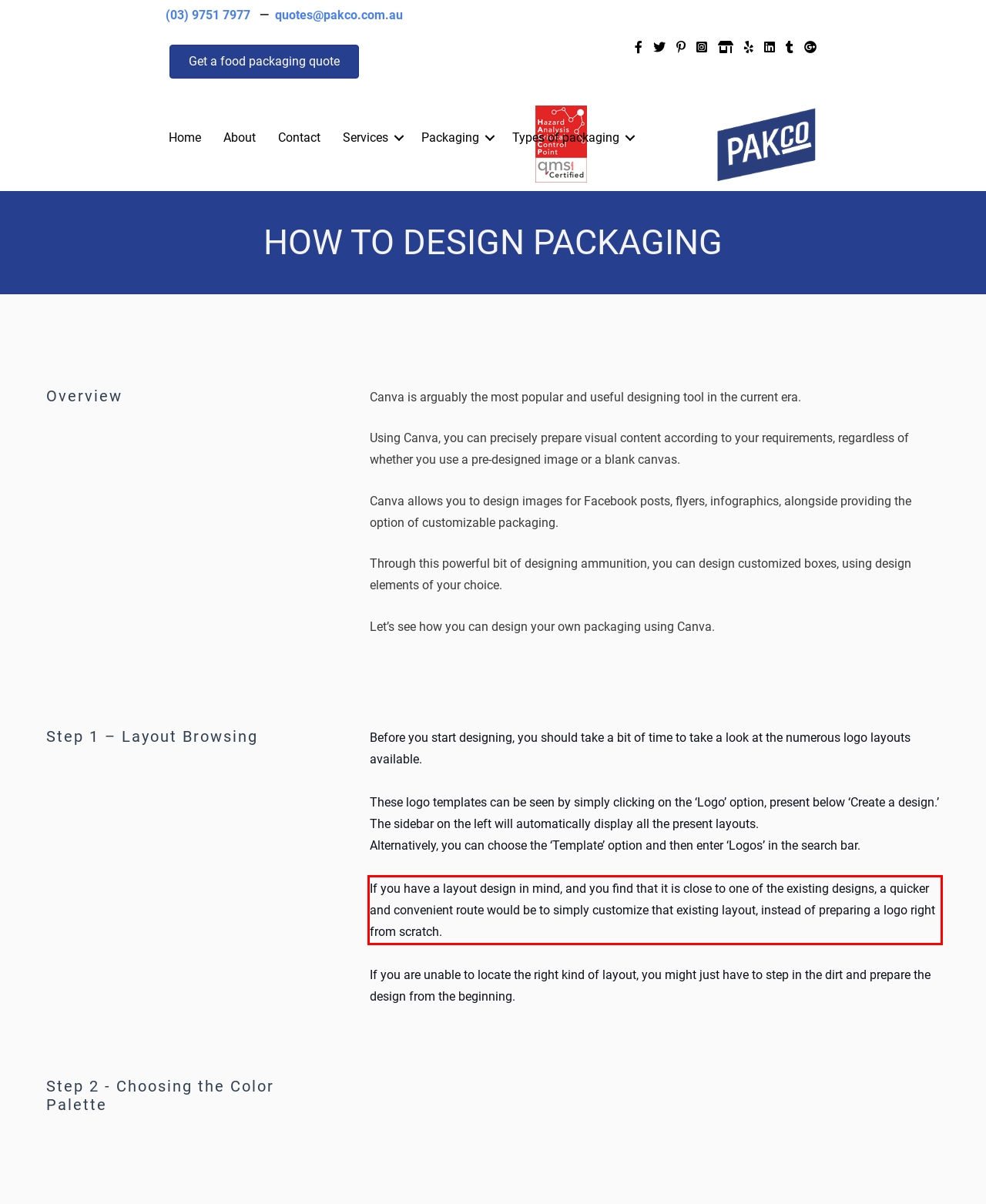Observe the screenshot of the webpage that includes a red rectangle bounding box. Conduct OCR on the content inside this red bounding box and generate the text.

If you have a layout design in mind, and you find that it is close to one of the existing designs, a quicker and convenient route would be to simply customize that existing layout, instead of preparing a logo right from scratch.